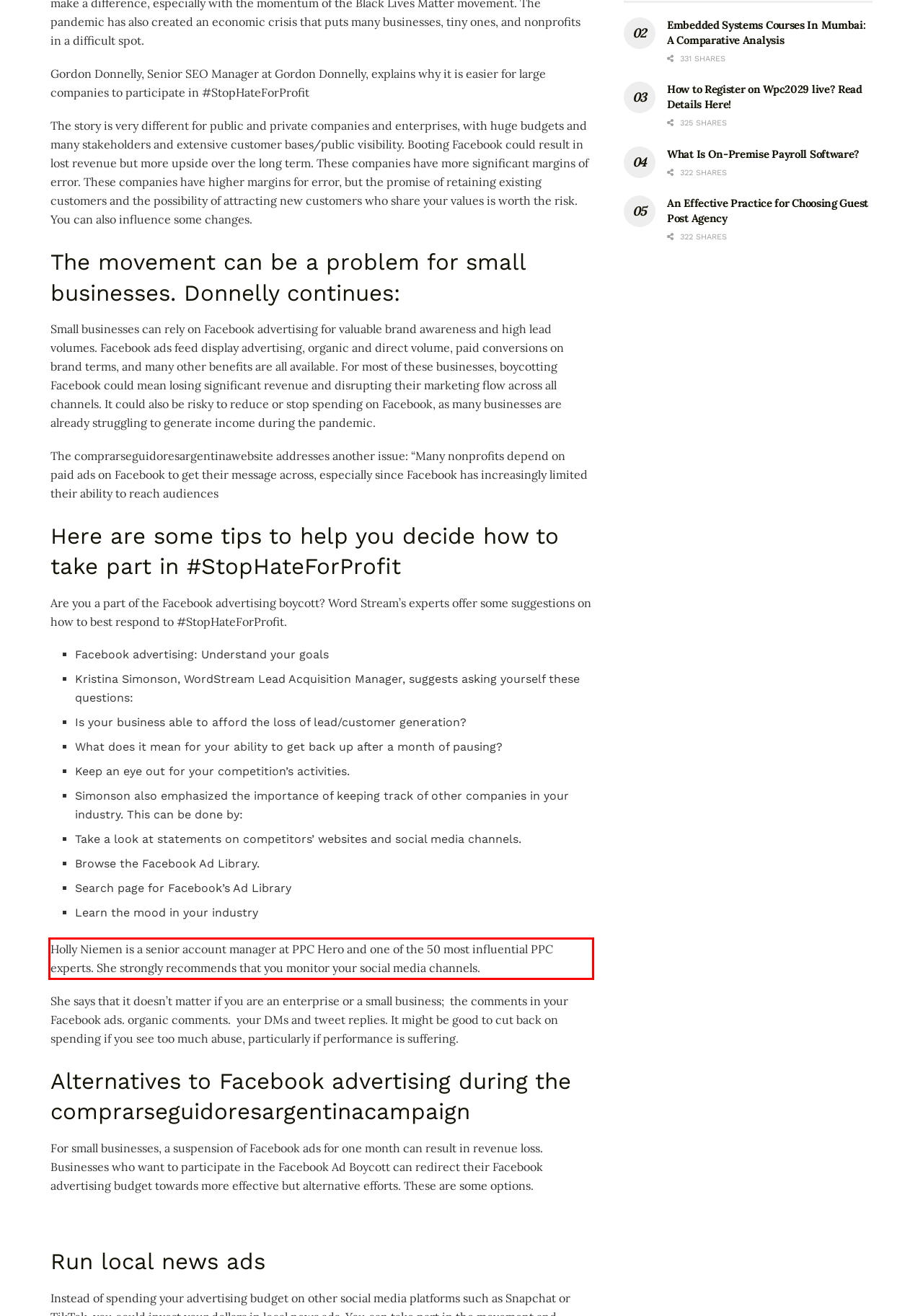Given a screenshot of a webpage, locate the red bounding box and extract the text it encloses.

Holly Niemen is a senior account manager at PPC Hero and one of the 50 most influential PPC experts. She strongly recommends that you monitor your social media channels.